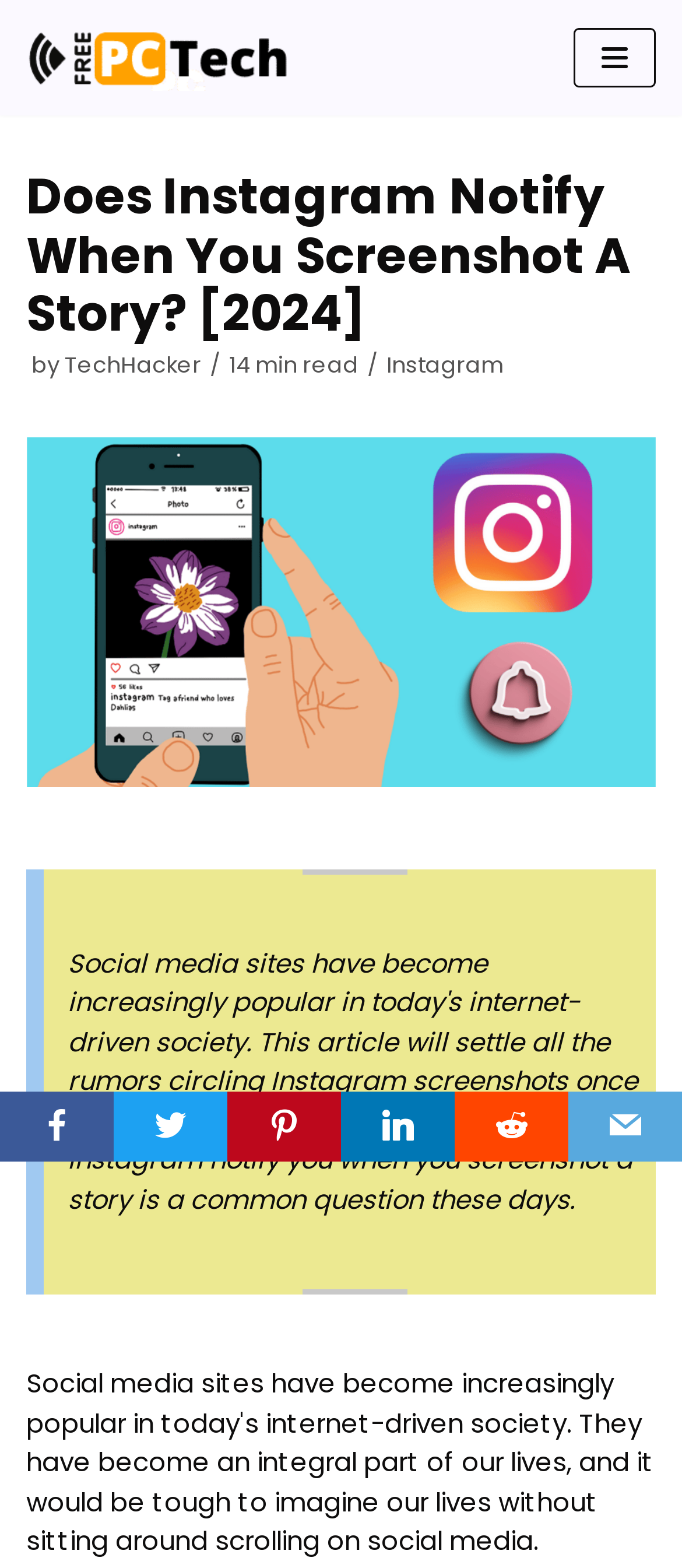Give an extensive and precise description of the webpage.

The webpage is an article discussing whether Instagram notifies users when someone takes a screenshot of their story. At the top left corner, there is a link to "Skip to content". Next to it, there is a link to "Free PC Tech" accompanied by an image with the same name. On the top right corner, there is a button labeled "Navigation Menu".

Below the top section, the article's title "Does Instagram Notify When You Screenshot A Story? [2024]" is prominently displayed. The title is followed by the author's name "TechHacker" and the estimated reading time "14 min read". There is also a link to "Instagram" and an image related to the article's topic.

The main content of the article is presented in a blockquote section, which takes up most of the page's real estate. The article's text is divided into sections, with no images or other media elements within the blockquote.

At the bottom of the page, there are six social media links, represented by icons, aligned horizontally from left to right. These links are for sharing the article on various social media platforms.